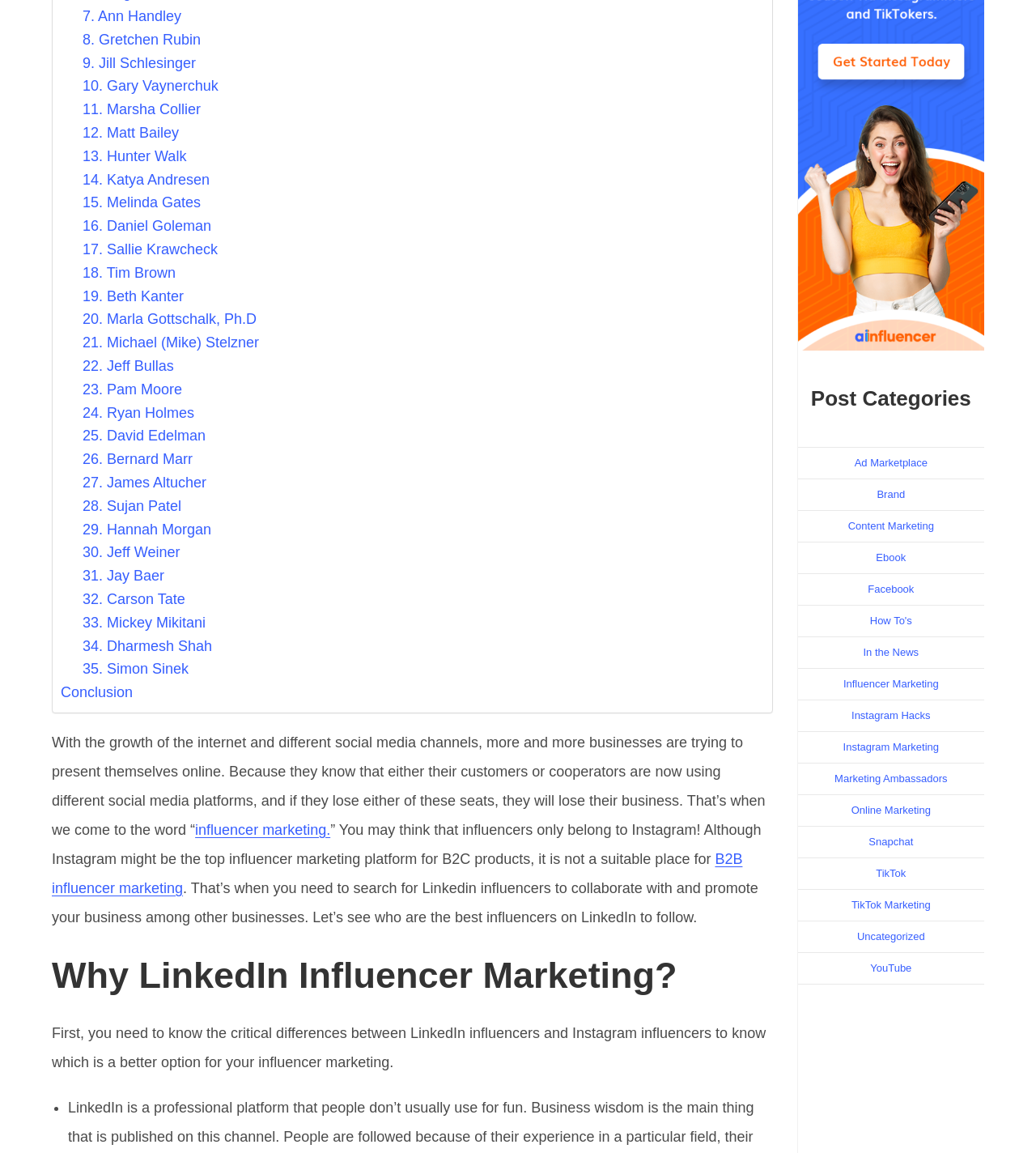Find the bounding box coordinates for the HTML element described as: "In the News". The coordinates should consist of four float values between 0 and 1, i.e., [left, top, right, bottom].

[0.833, 0.56, 0.887, 0.571]